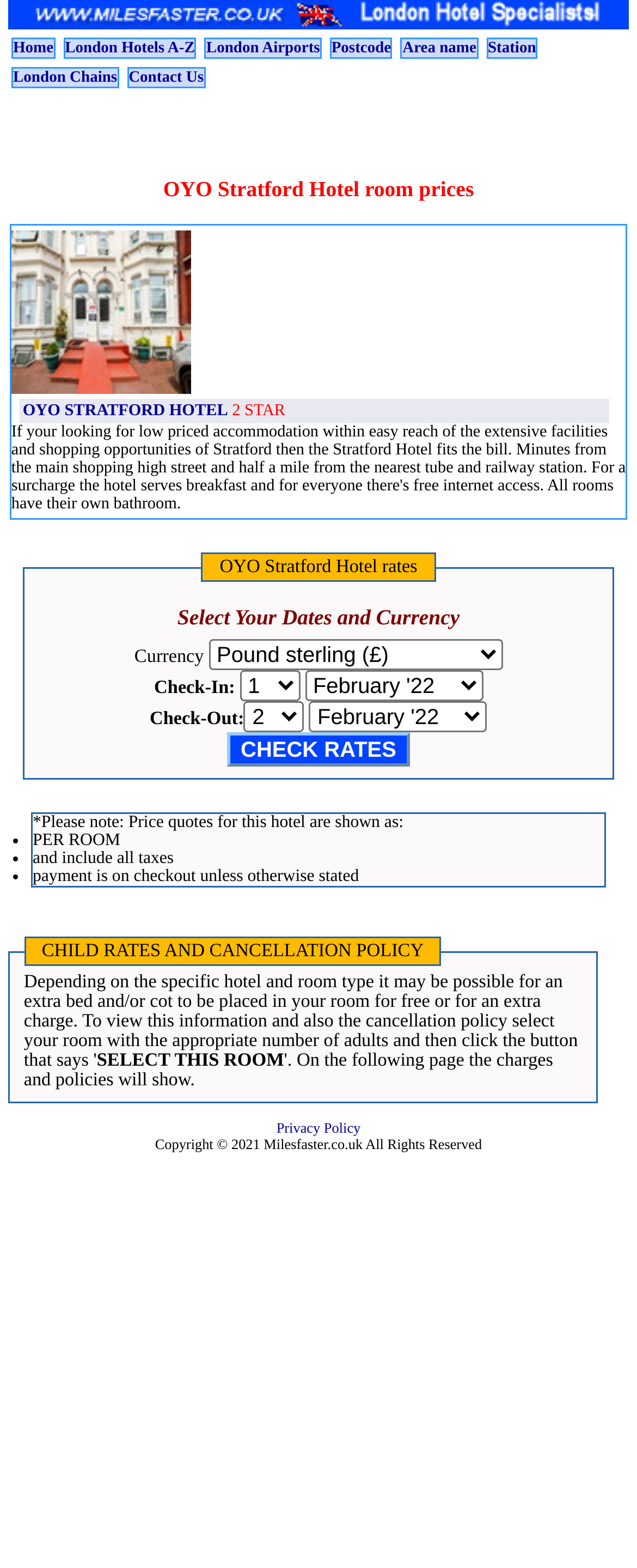Provide an in-depth caption for the elements present on the webpage.

The webpage is about the OYO Stratford Hotel, specifically its room prices and rates finder. At the top, there are several links to navigate to different sections of the website, including "Home", "London Hotels A-Z", "London Airports", and more. 

Below the navigation links, there is a prominent heading that reads "OYO Stratford Hotel room prices". Next to it, there is a link to the hotel's page and an image of the hotel. 

The main content of the page is a section to find rates for the hotel, where users can select their dates and currency. There are several form fields, including dropdown menus for currency, check-in and check-out dates, and a button to "CHECK RATES". 

Below the rate finder section, there is a note about the price quotes for the hotel, stating that they are shown per room and include all taxes, with payment due at checkout unless otherwise stated. 

Further down, there is a section about child rates and cancellation policy, with a button to "SELECT THIS ROOM". At the bottom of the page, there are links to the privacy policy and a copyright notice.